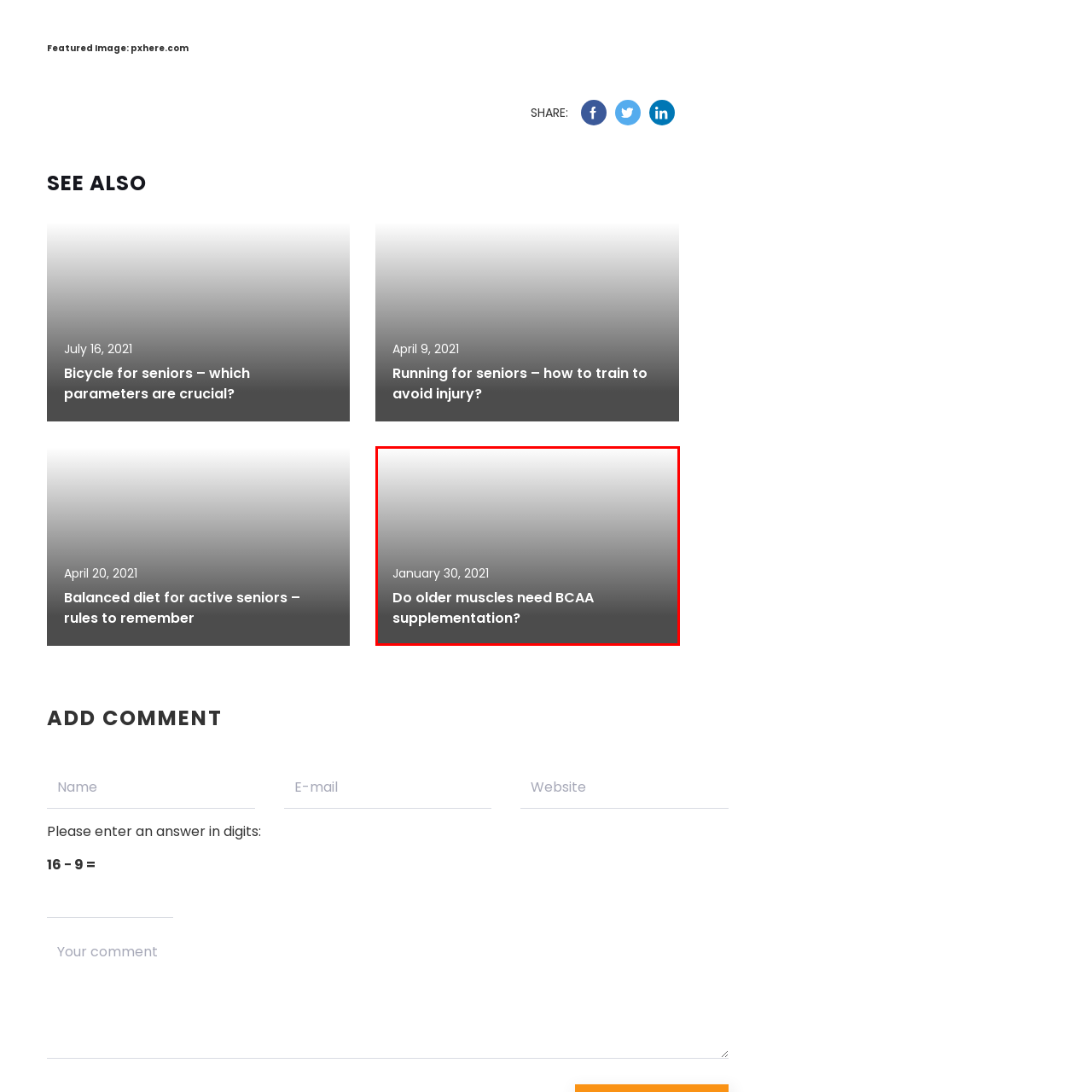Inspect the image within the red box and provide a detailed and thorough answer to the following question: What is the main topic of inquiry in the image?

The bold question in the image asks about the need for BCAA supplementation in older muscles, which suggests that the main topic of inquiry is the nutritional needs of older adults, particularly concerning branched-chain amino acids.